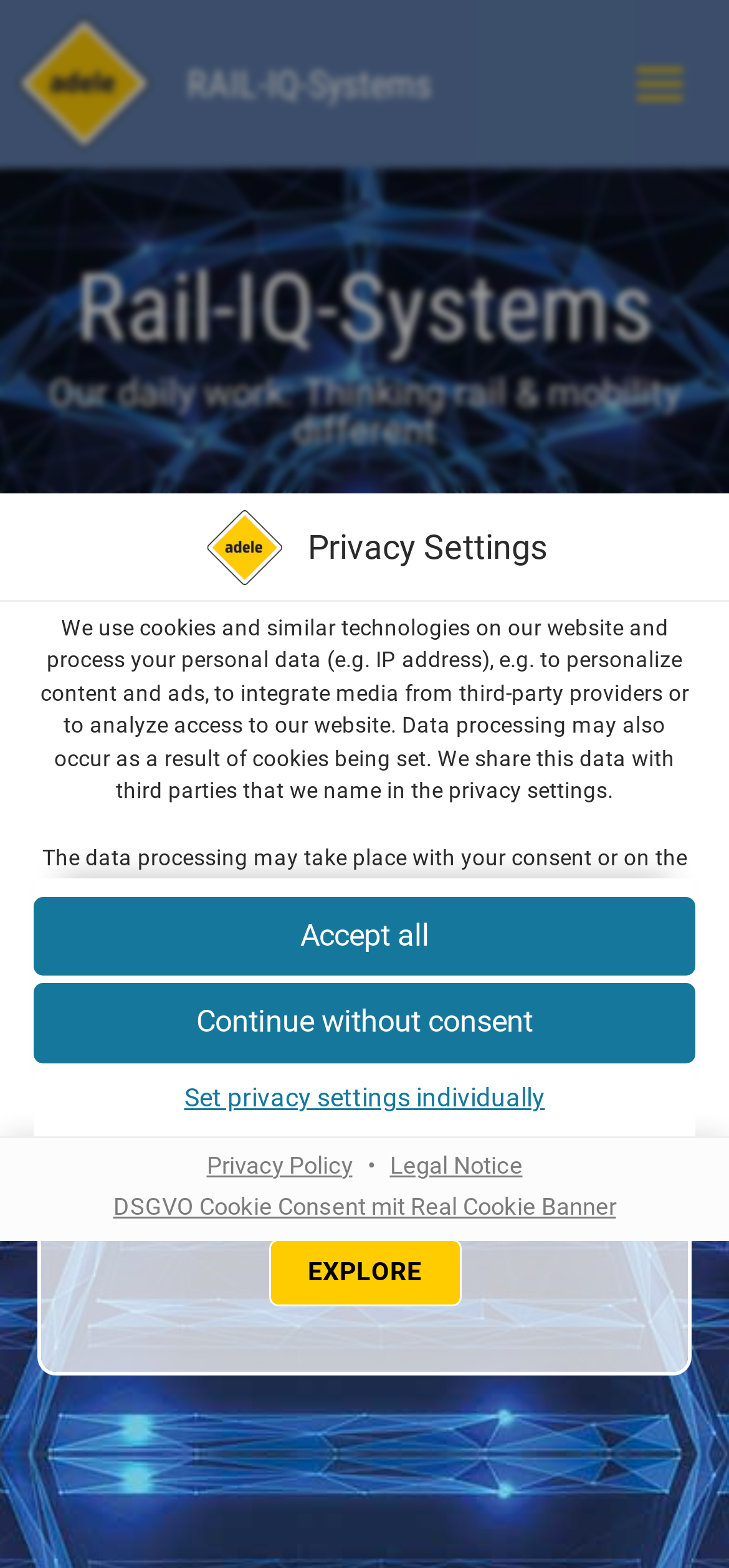Please locate the bounding box coordinates of the element that should be clicked to complete the given instruction: "Discover Rousseau Cabinet Configurator".

None